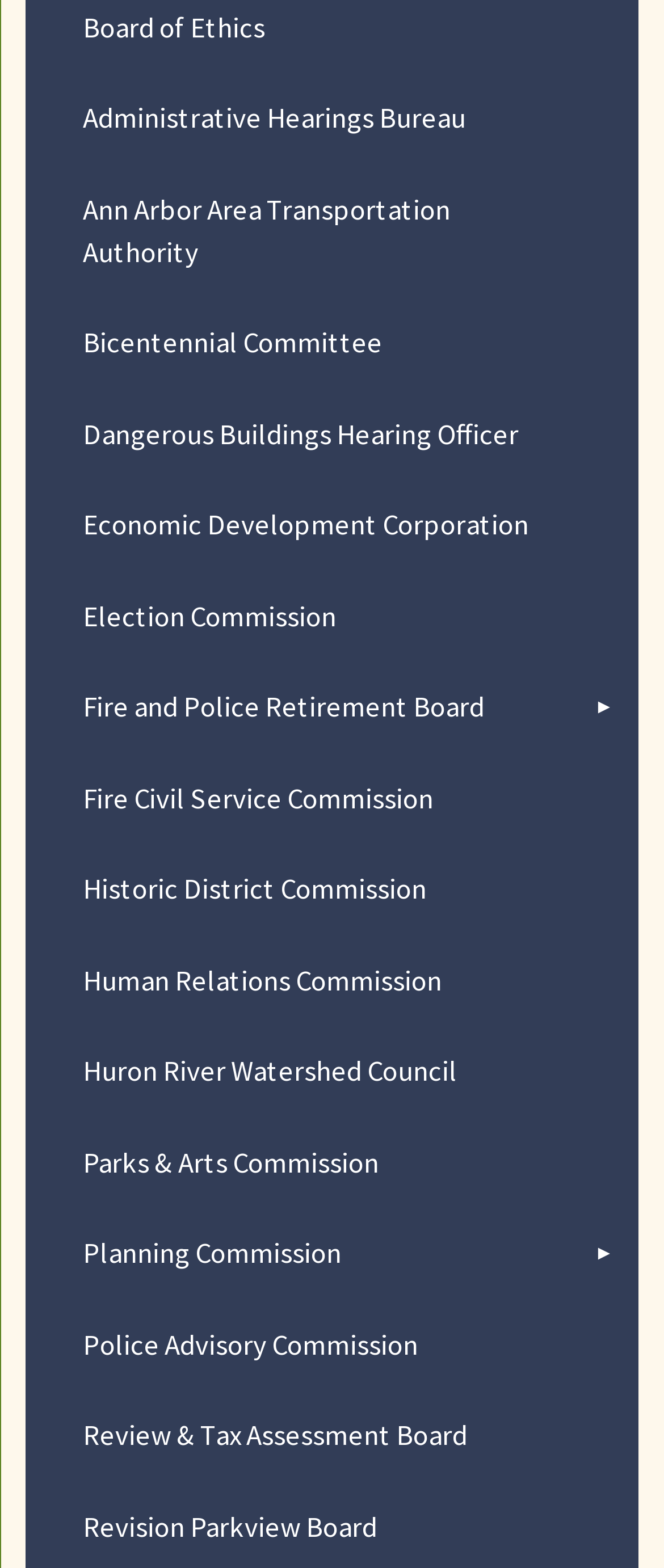Give a succinct answer to this question in a single word or phrase: 
What is the first menu item?

Administrative Hearings Bureau